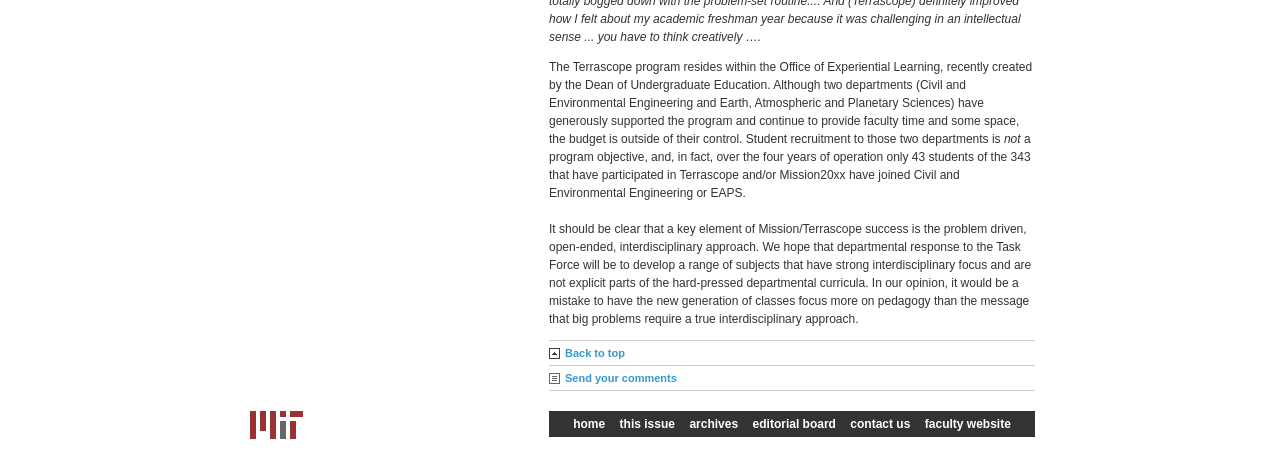Locate the bounding box coordinates of the clickable area to execute the instruction: "Click on 'Back to top'". Provide the coordinates as four float numbers between 0 and 1, represented as [left, top, right, bottom].

[0.441, 0.74, 0.809, 0.796]